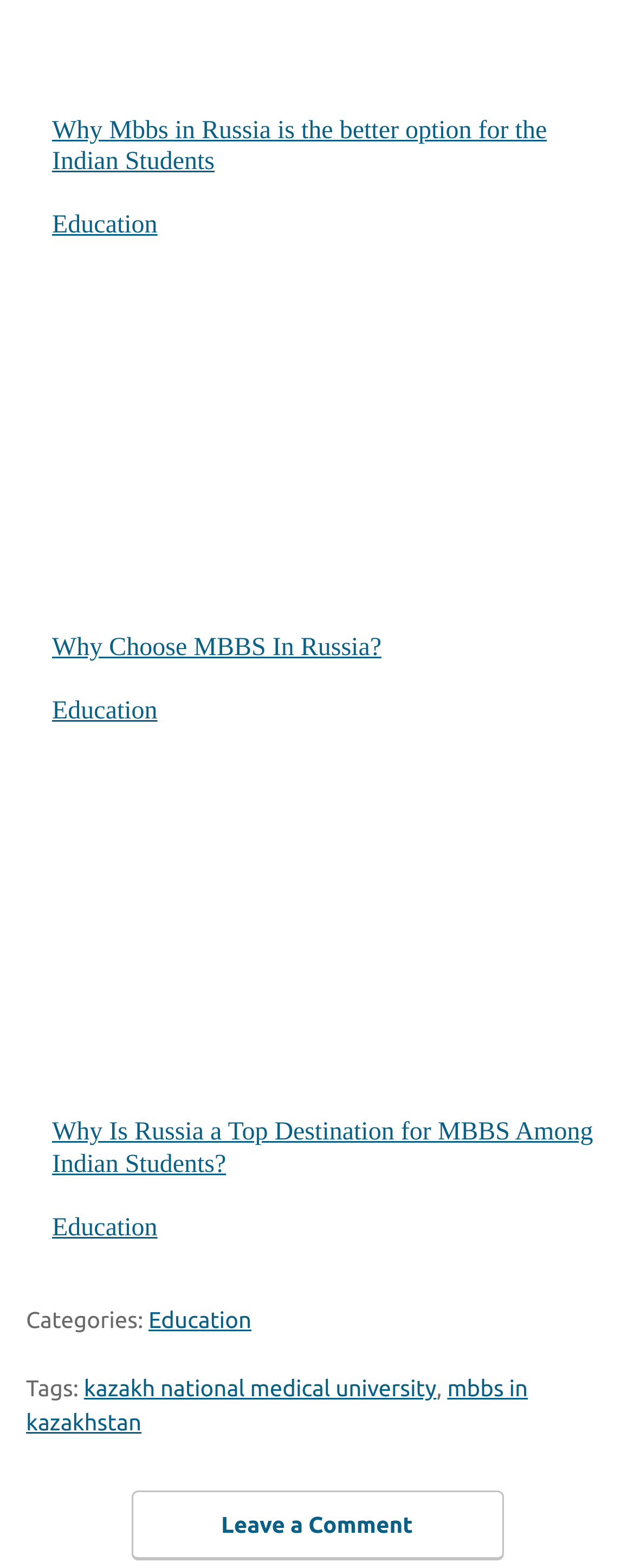Bounding box coordinates should be provided in the format (top-left x, top-left y, bottom-right x, bottom-right y) with all values between 0 and 1. Identify the bounding box for this UI element: kazakh national medical university

[0.132, 0.877, 0.688, 0.893]